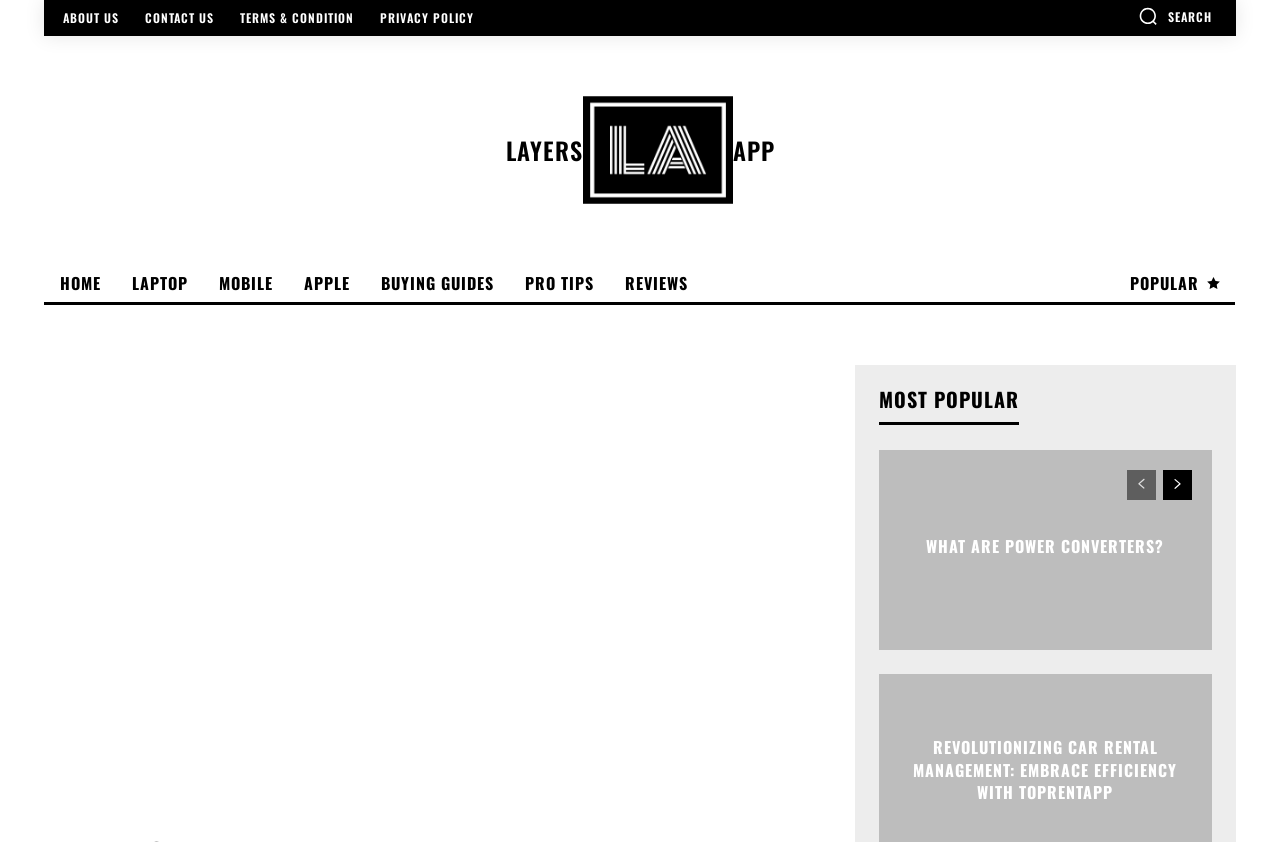Utilize the information from the image to answer the question in detail:
How many links are in the top navigation bar?

I counted the links in the top navigation bar, which are 'ABOUT US', 'CONTACT US', 'TERMS & CONDITION', 'PRIVACY POLICY', 'LAYERS Logo APP', 'HOME', and 'SEARCH'. There are 7 links in total.